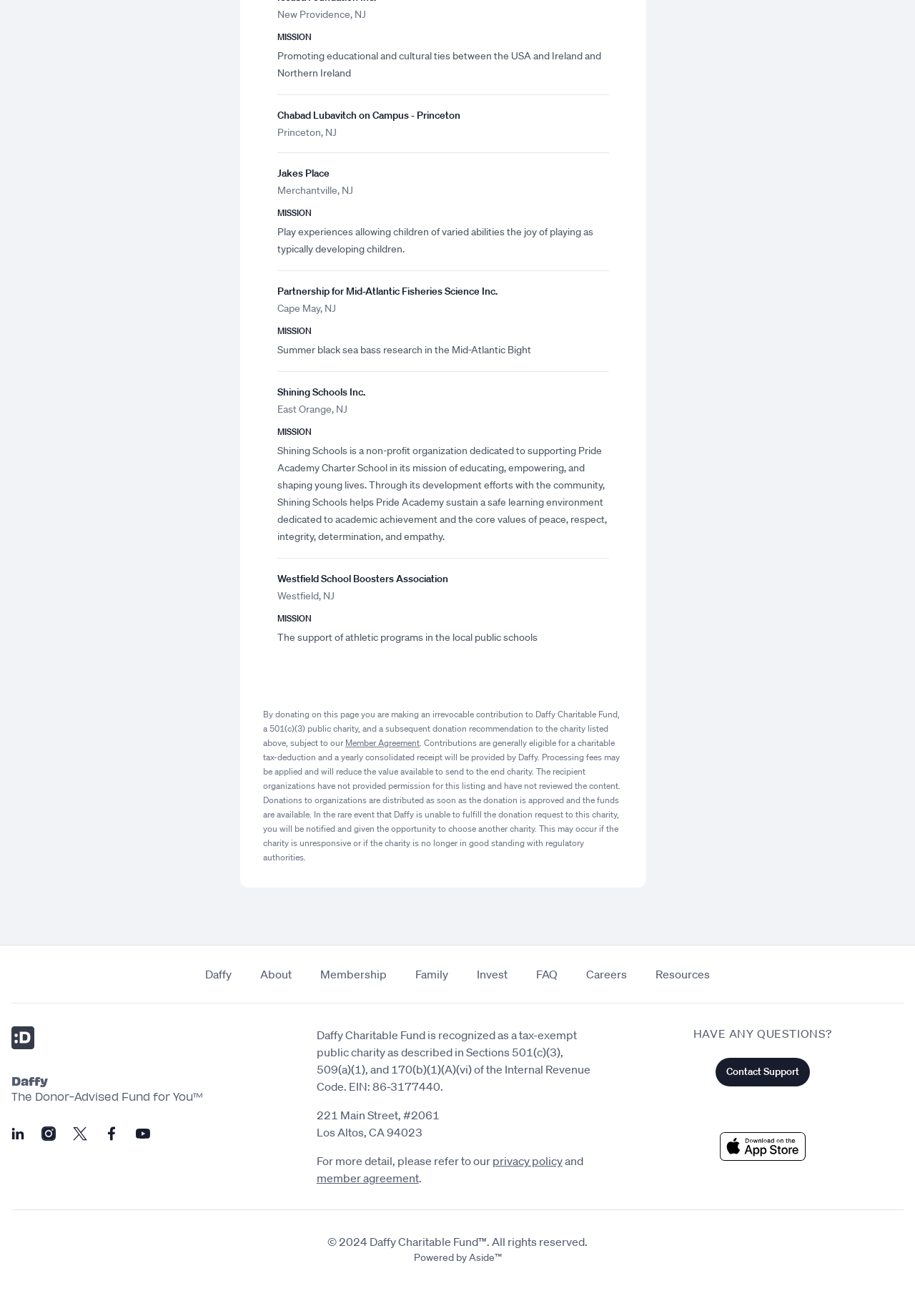Locate the bounding box coordinates of the clickable region to complete the following instruction: "Learn more about Shining Schools Inc.."

[0.303, 0.283, 0.666, 0.424]